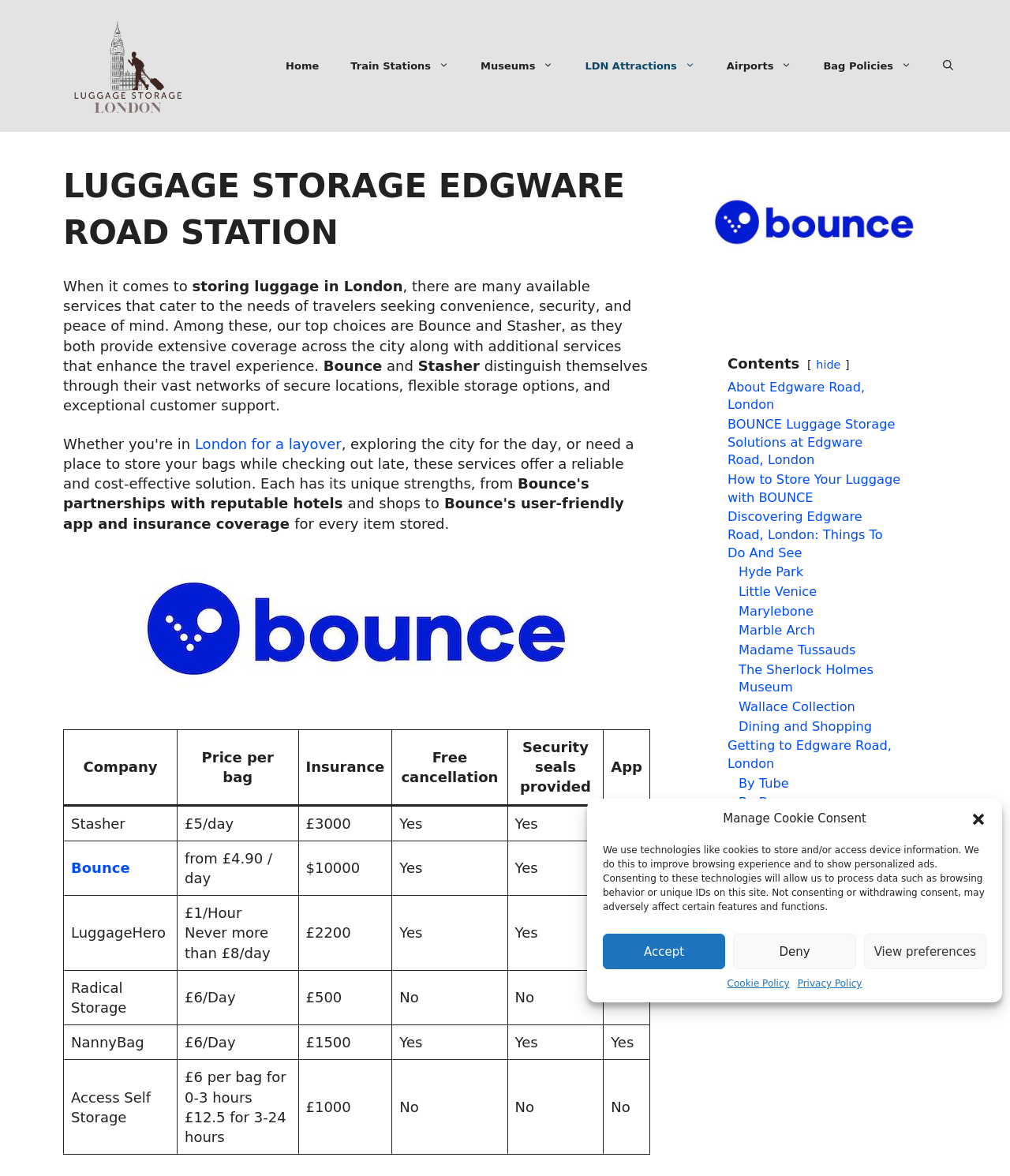Does Radical Storage provide security seals?
Identify the answer in the screenshot and reply with a single word or phrase.

Yes